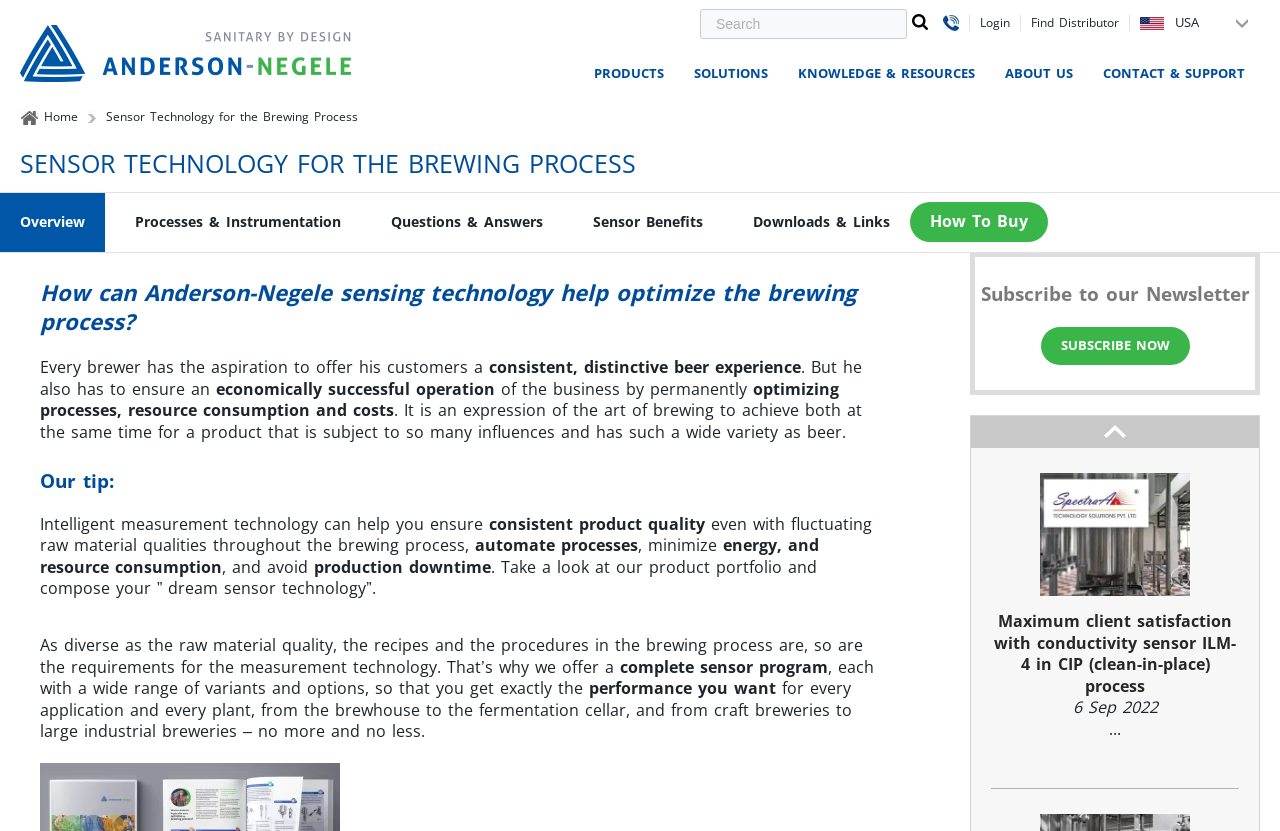Identify the bounding box coordinates necessary to click and complete the given instruction: "View products".

[0.464, 0.077, 0.519, 0.099]